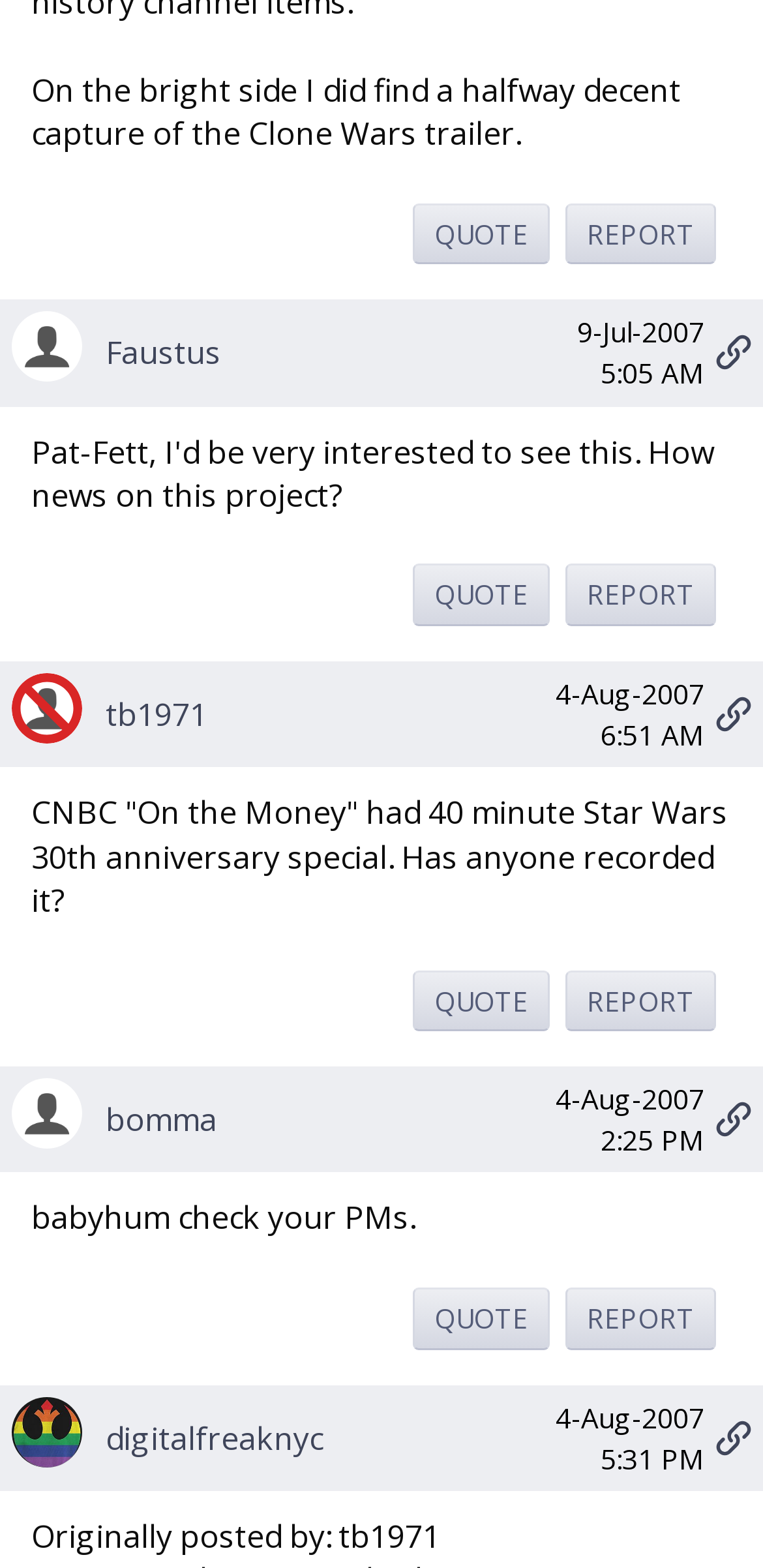Who is the author of the first article?
Respond to the question with a single word or phrase according to the image.

Faustus